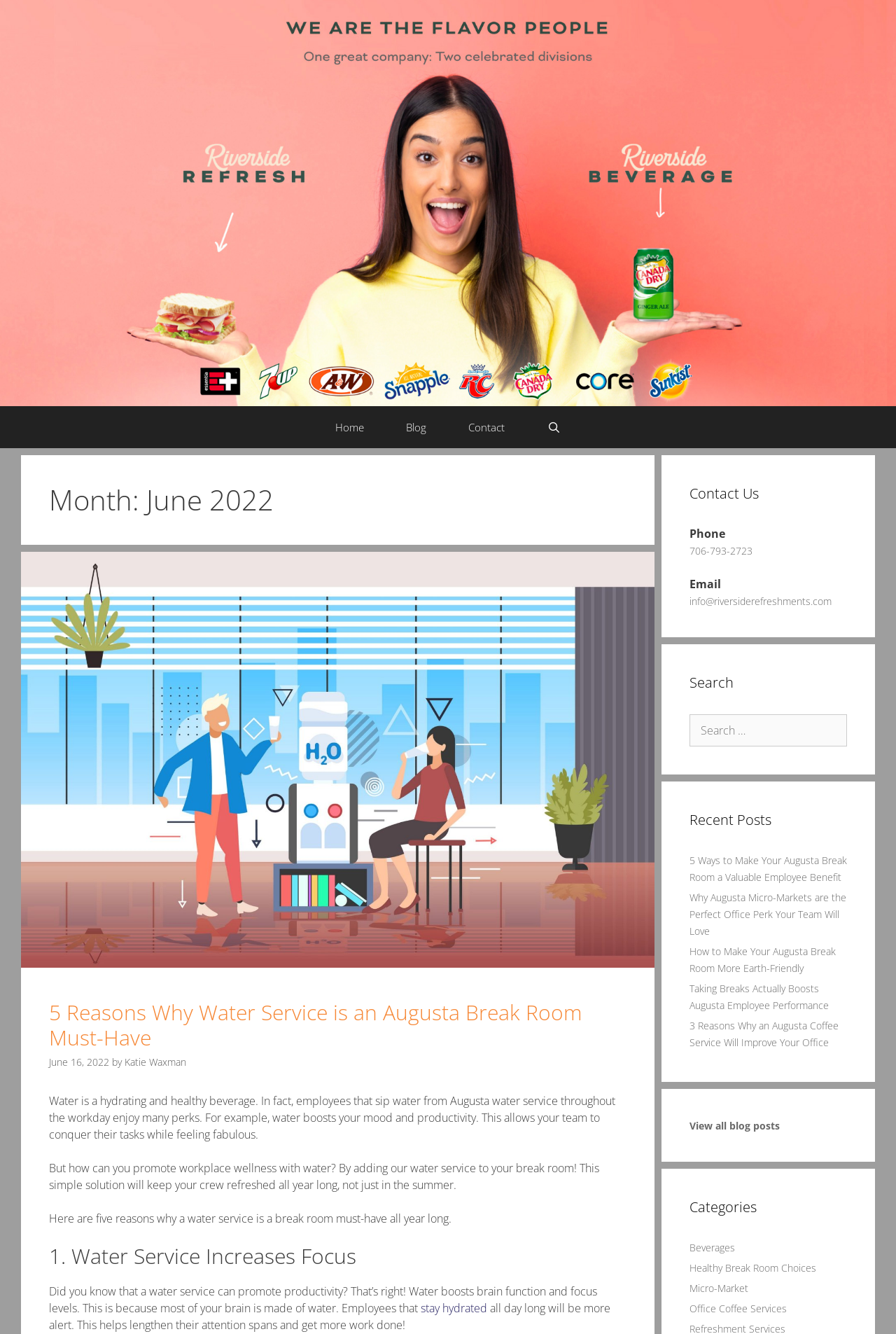What is the purpose of the search bar?
Examine the image closely and answer the question with as much detail as possible.

The search bar is located in the webpage, and it is likely used to search for blog posts, as it is labeled as 'Search for:' and is located in the section with recent blog posts.